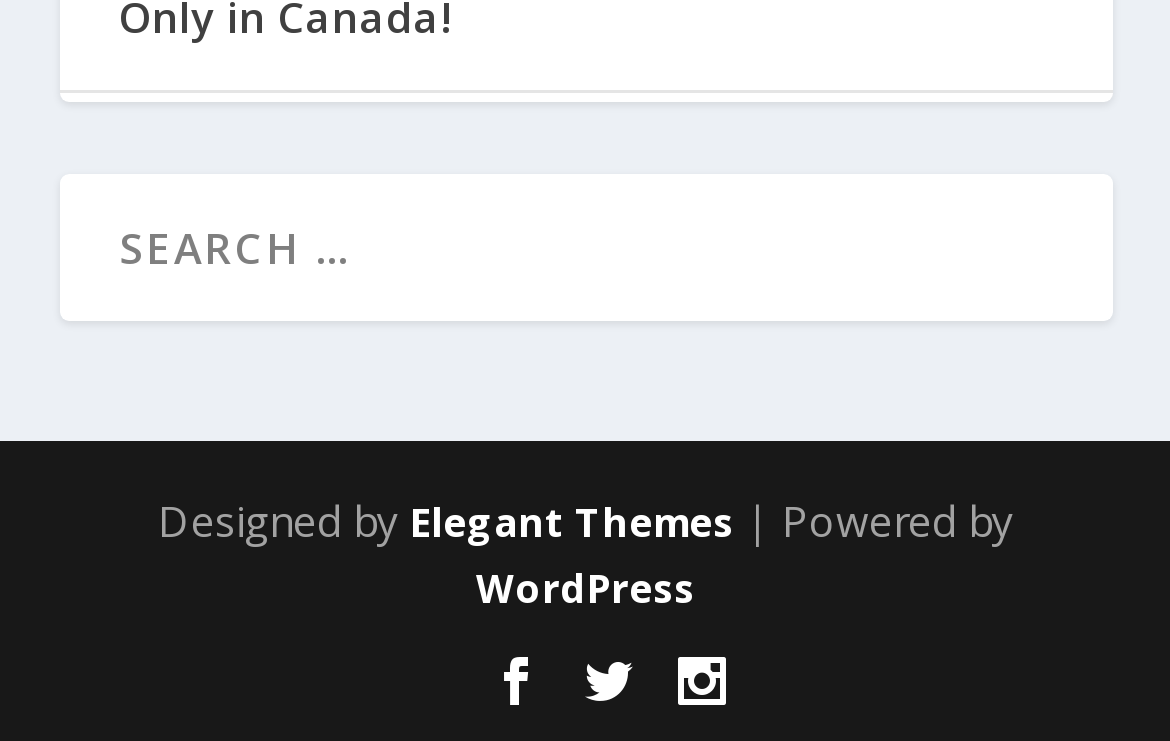Please find the bounding box coordinates of the element that needs to be clicked to perform the following instruction: "Search for a recipe". The bounding box coordinates should be four float numbers between 0 and 1, represented as [left, top, right, bottom].

[0.05, 0.235, 0.95, 0.434]